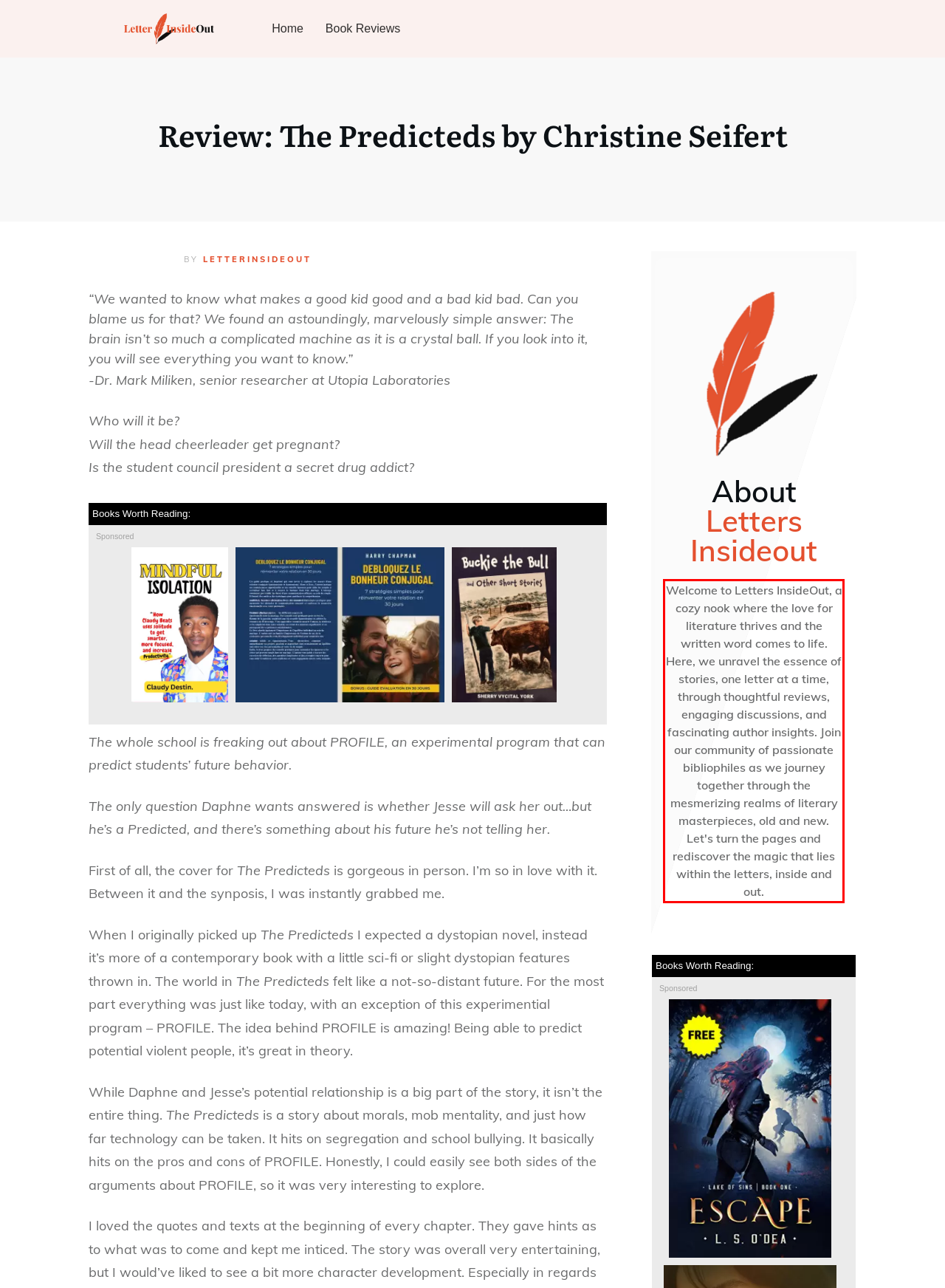In the given screenshot, locate the red bounding box and extract the text content from within it.

Welcome to Letters InsideOut, a cozy nook where the love for literature thrives and the written word comes to life. Here, we unravel the essence of stories, one letter at a time, through thoughtful reviews, engaging discussions, and fascinating author insights. Join our community of passionate bibliophiles as we journey together through the mesmerizing realms of literary masterpieces, old and new. Let's turn the pages and rediscover the magic that lies within the letters, inside and out.